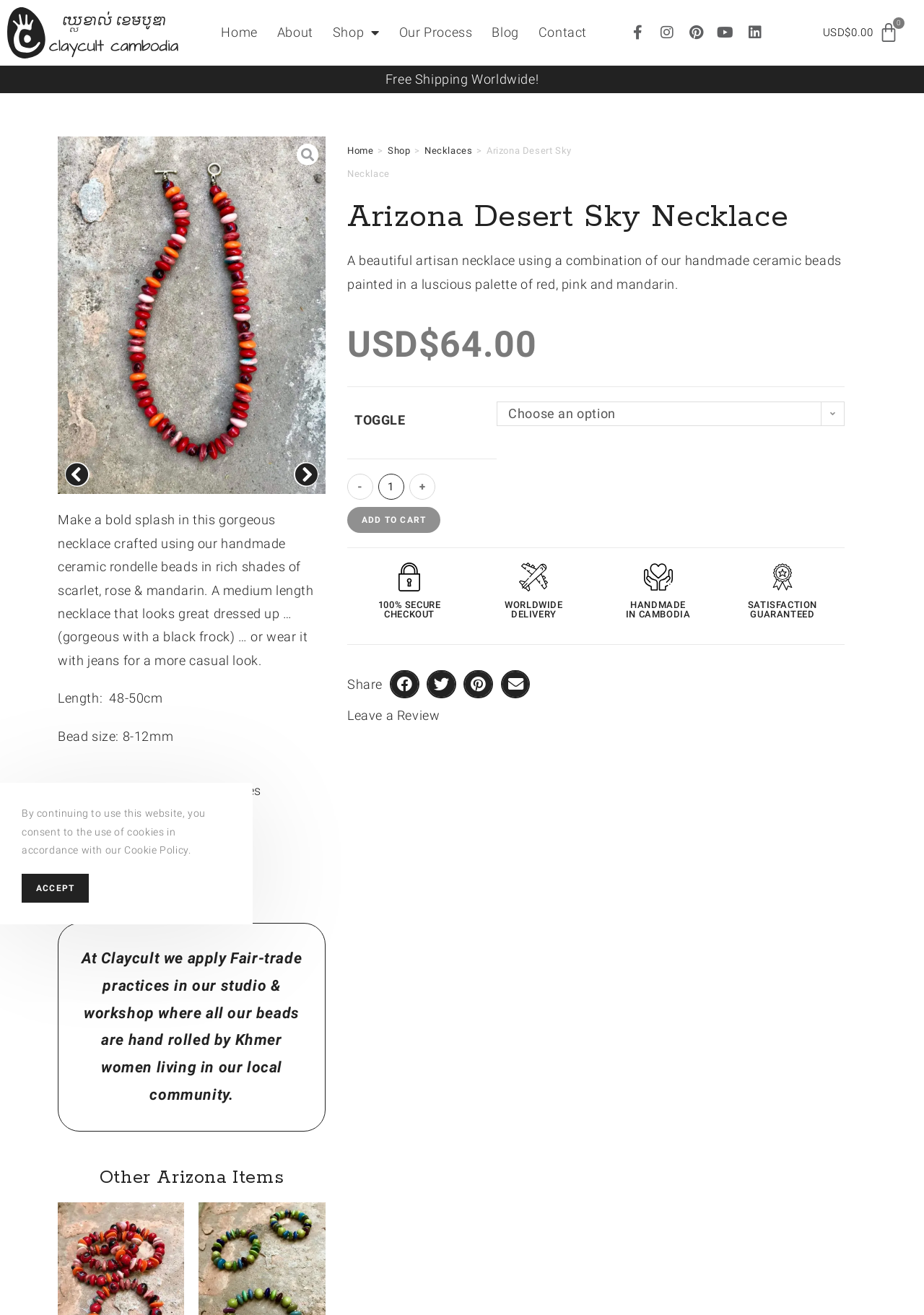Identify the bounding box for the given UI element using the description provided. Coordinates should be in the format (top-left x, top-left y, bottom-right x, bottom-right y) and must be between 0 and 1. Here is the description: aria-label="Share on facebook"

[0.422, 0.51, 0.454, 0.531]